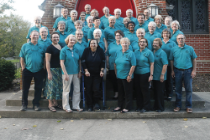Describe the image with as much detail as possible.

The image showcases a vibrant gathering of the Fletcher Community Chorus, a diverse group of over 40 vocalists proudly wearing matching teal shirts. They are posed on a set of steps in front of a charming brick building with an inviting red door, embodying a sense of community and musical camaraderie. This ensemble appears to be welcoming newcomers, reflecting the chorus's inclusive spirit. The lush greenery around them hints at a picturesque outdoor setting, accentuating the joyful atmosphere of this musical group dedicated to bringing together voices in harmony.